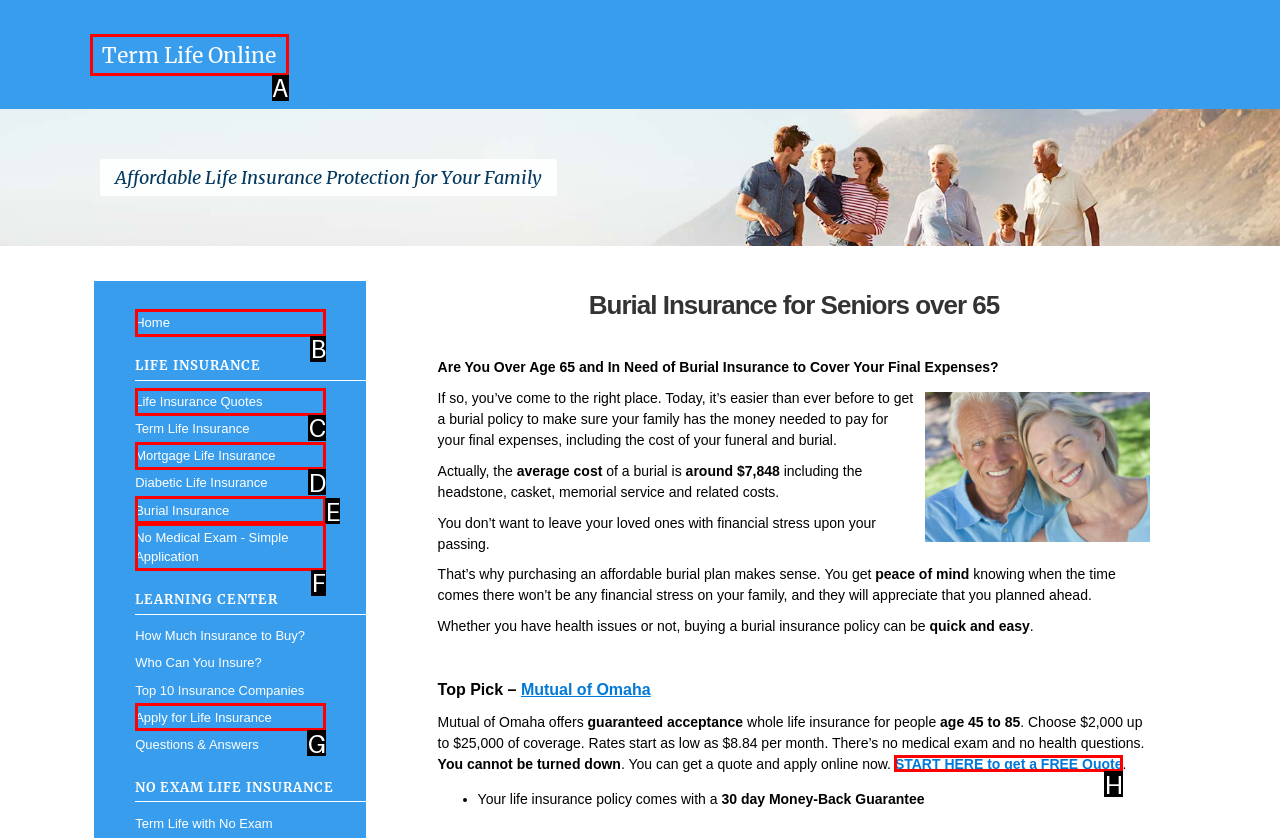Based on the given description: Home, determine which HTML element is the best match. Respond with the letter of the chosen option.

B